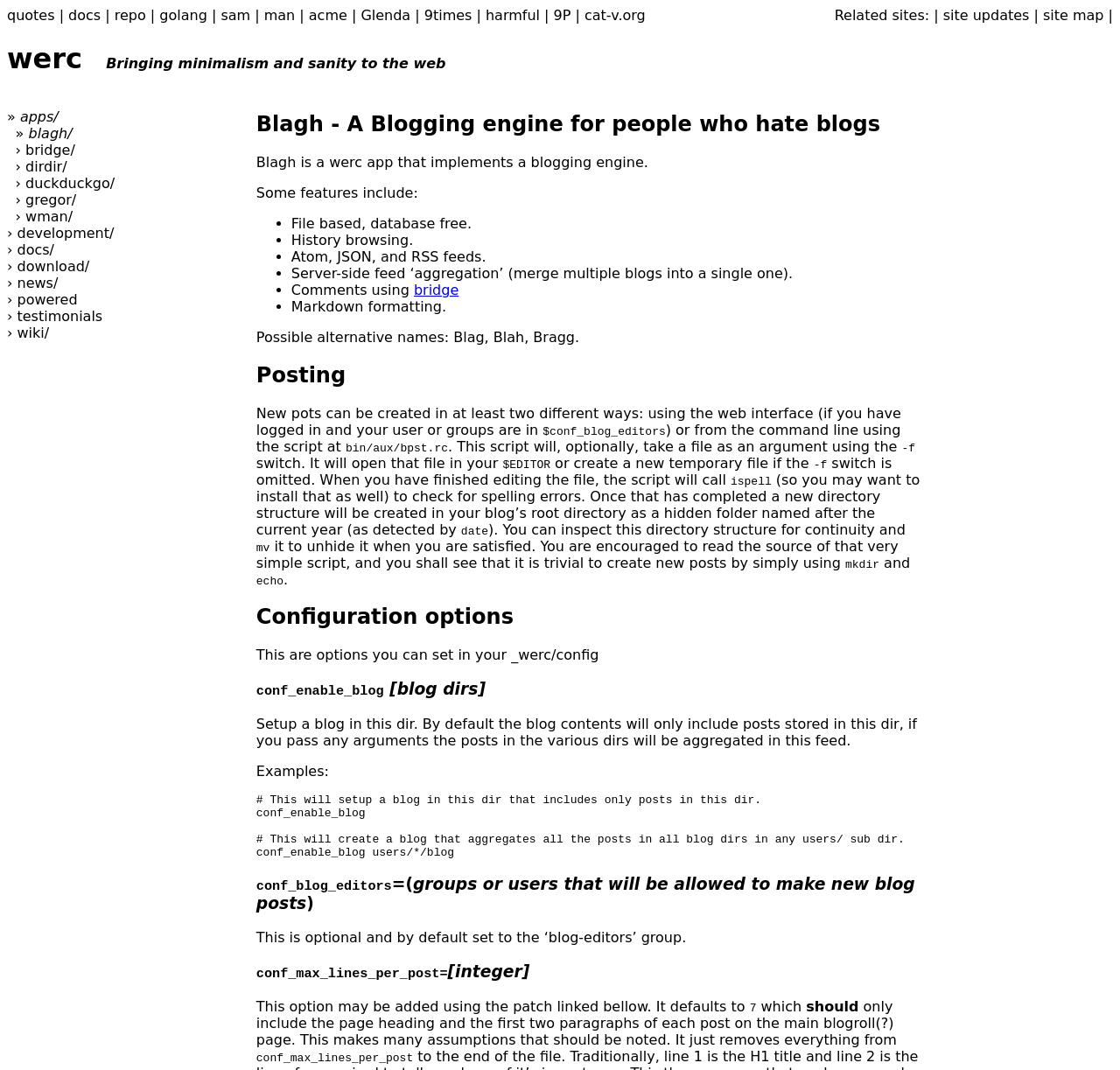What is the name of the blogging engine?
Based on the image, give a concise answer in the form of a single word or short phrase.

Blagh